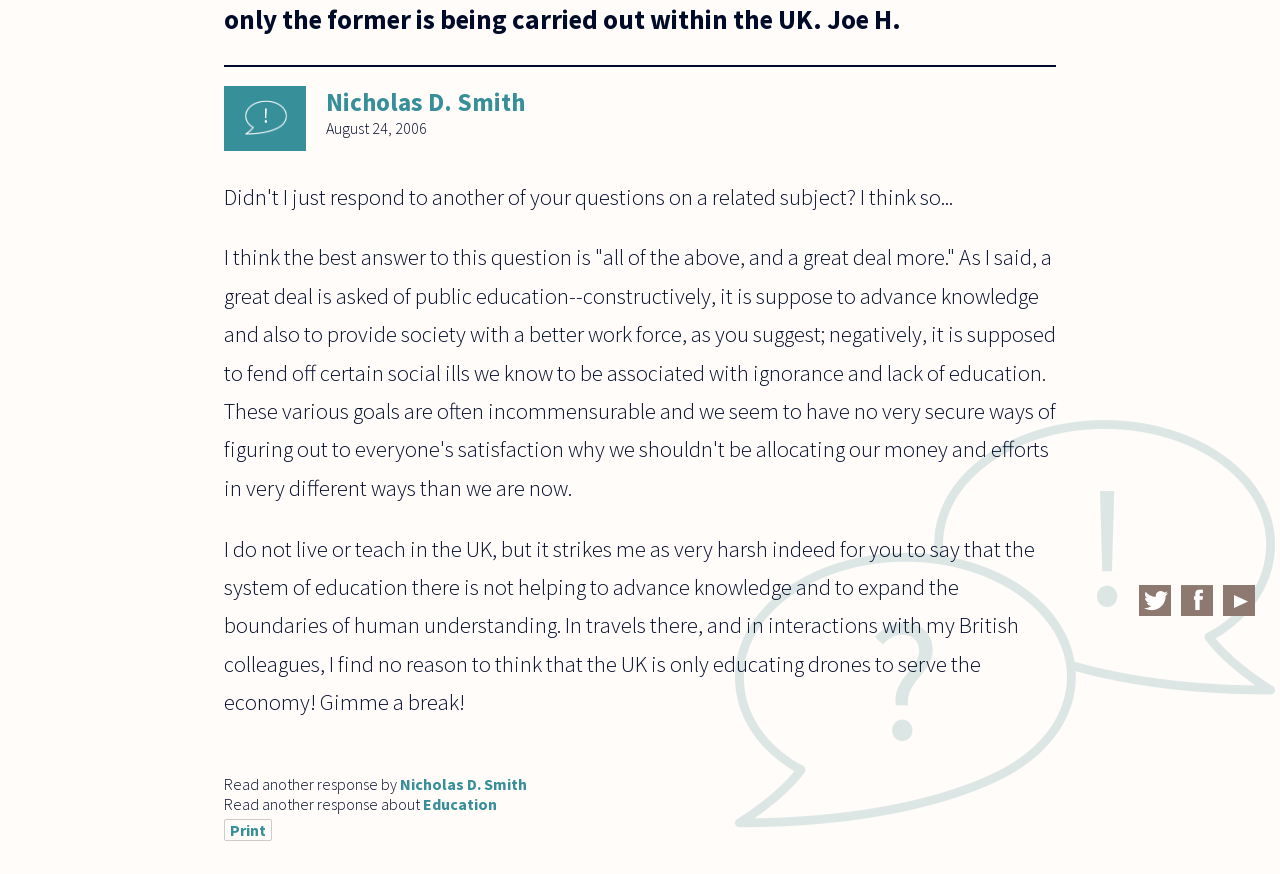Locate the UI element described by Nicholas D. Smith and provide its bounding box coordinates. Use the format (top-left x, top-left y, bottom-right x, bottom-right y) with all values as floating point numbers between 0 and 1.

[0.255, 0.098, 0.41, 0.135]